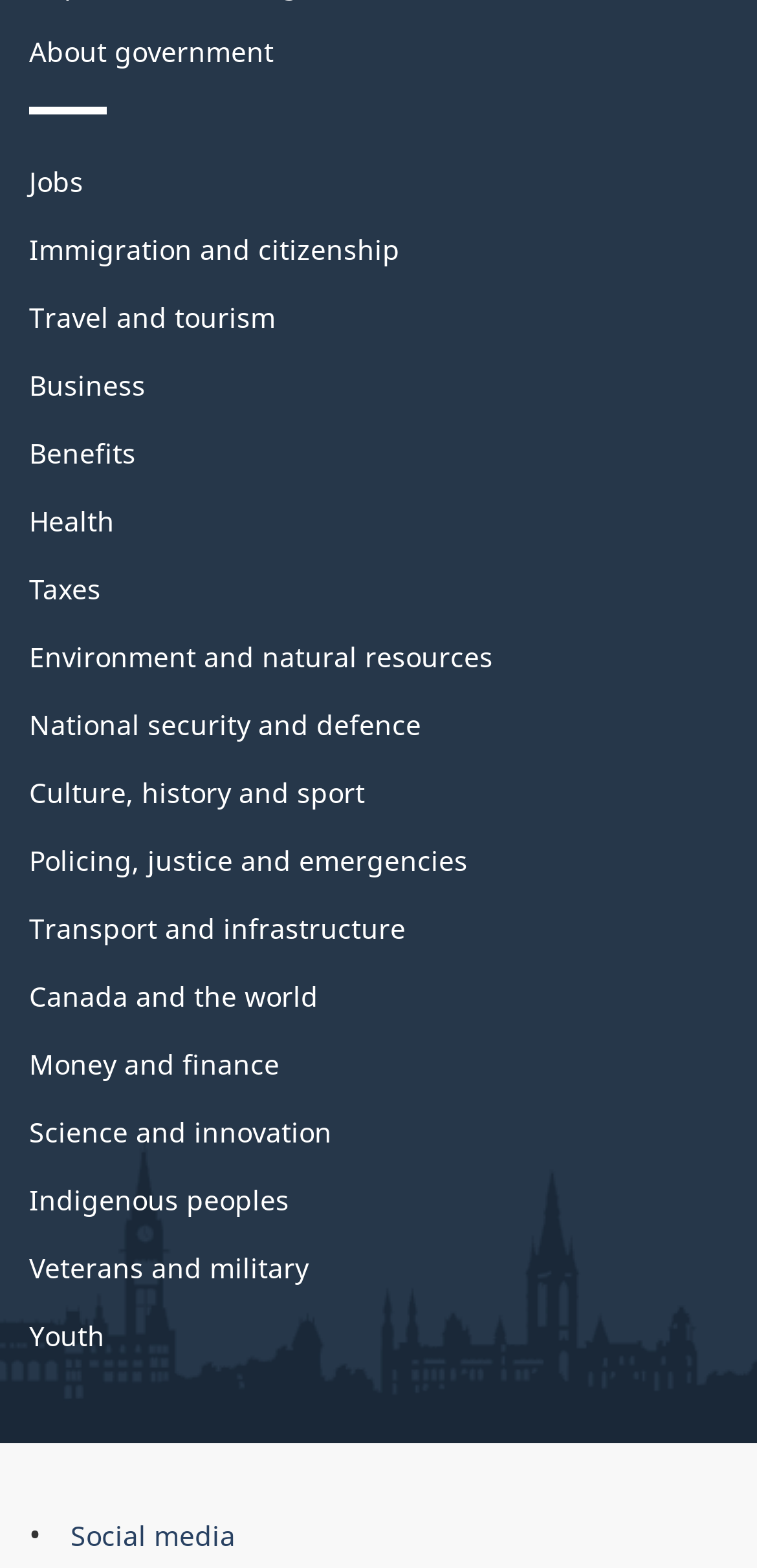For the following element description, predict the bounding box coordinates in the format (top-left x, top-left y, bottom-right x, bottom-right y). All values should be floating point numbers between 0 and 1. Description: Transport and infrastructure

[0.038, 0.642, 0.536, 0.666]